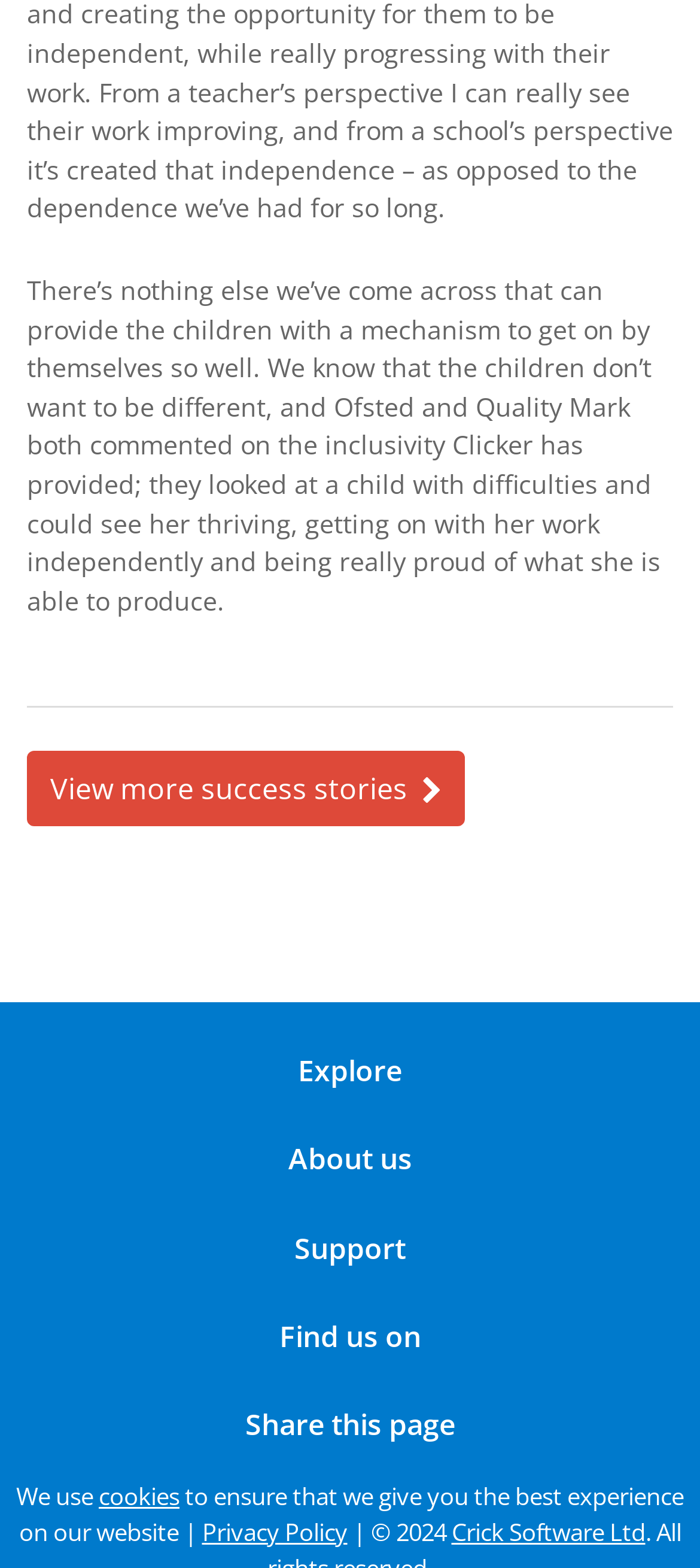Using the given description, provide the bounding box coordinates formatted as (top-left x, top-left y, bottom-right x, bottom-right y), with all values being floating point numbers between 0 and 1. Description: Explore

[0.0, 0.571, 1.0, 0.599]